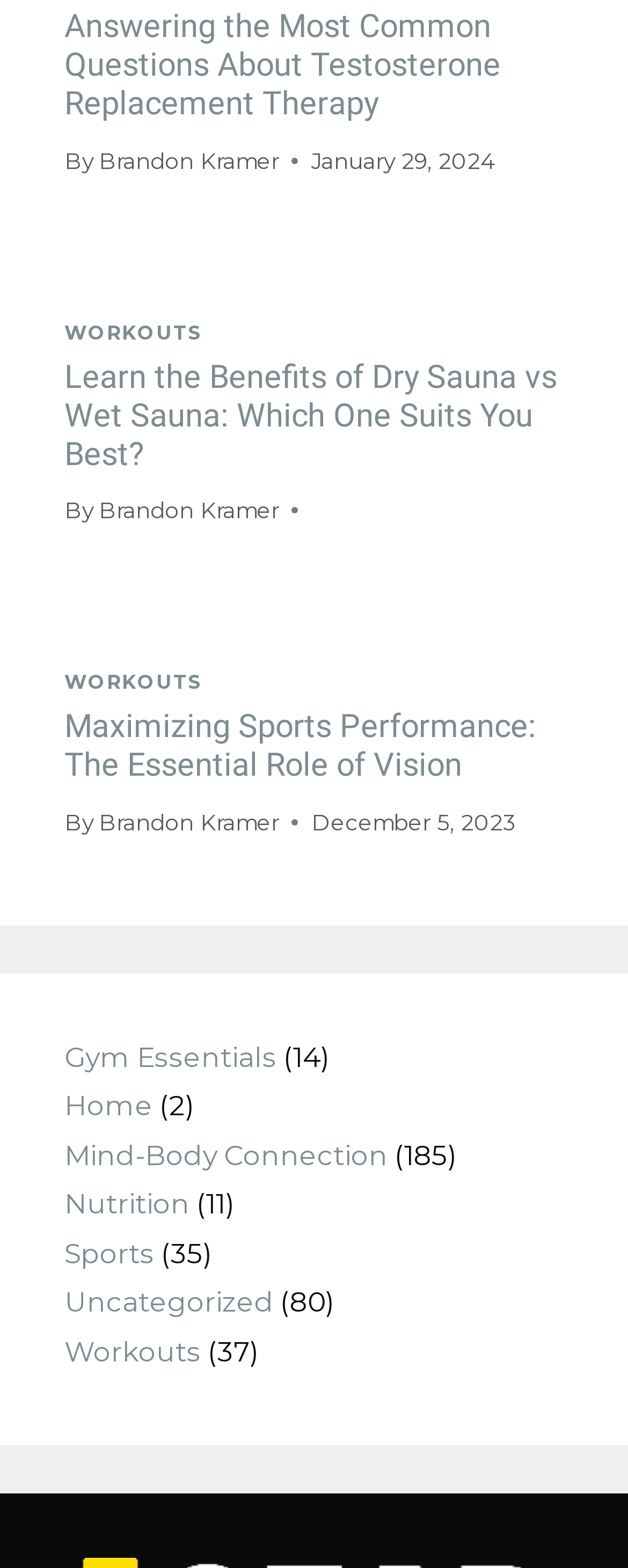Determine the bounding box coordinates of the clickable region to execute the instruction: "View the 'Maximizing Sports Performance: The Essential Role of Vision' article". The coordinates should be four float numbers between 0 and 1, denoted as [left, top, right, bottom].

[0.103, 0.451, 0.854, 0.5]